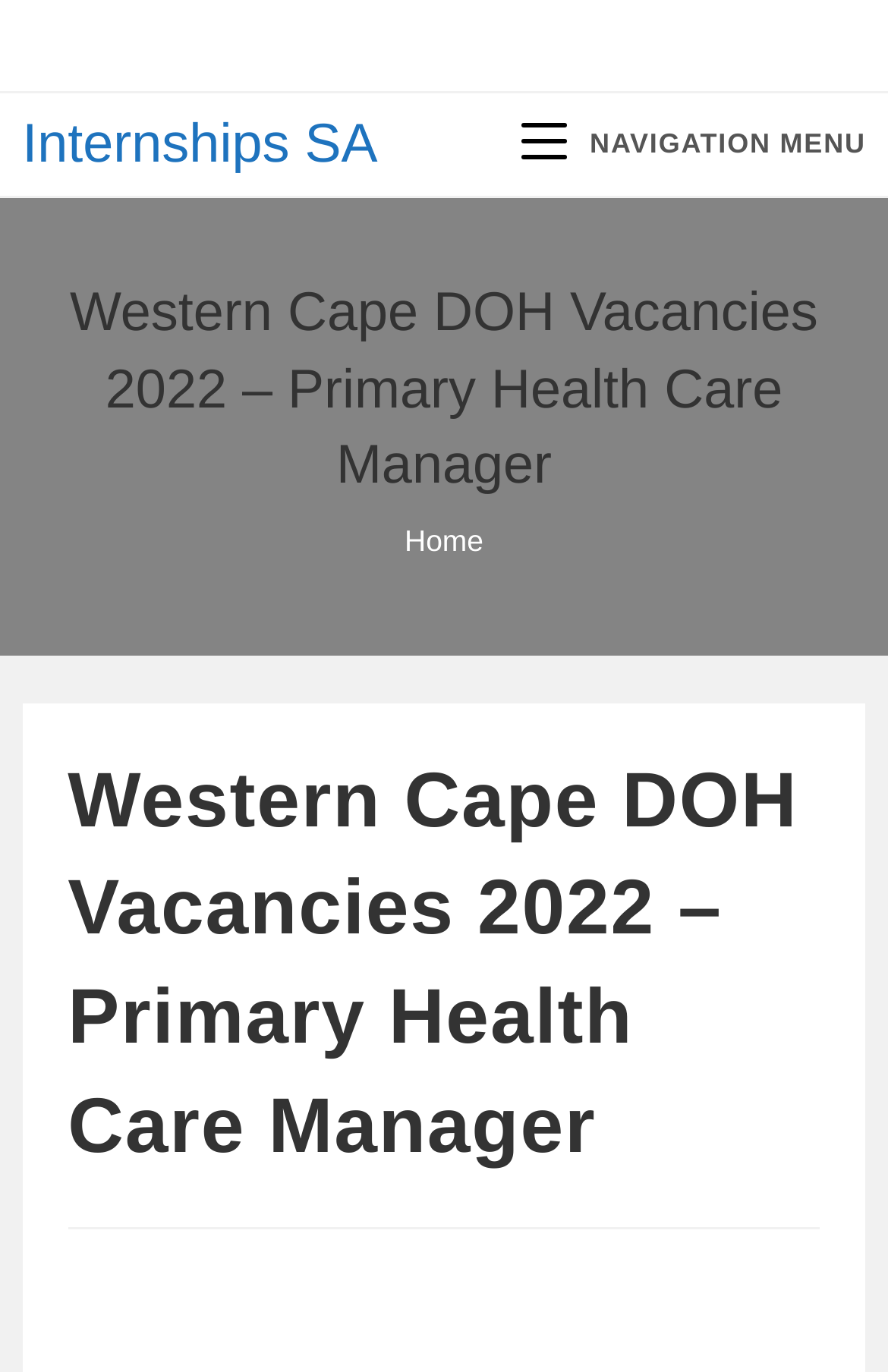Using a single word or phrase, answer the following question: 
What is the purpose of the webpage?

Job advertisement